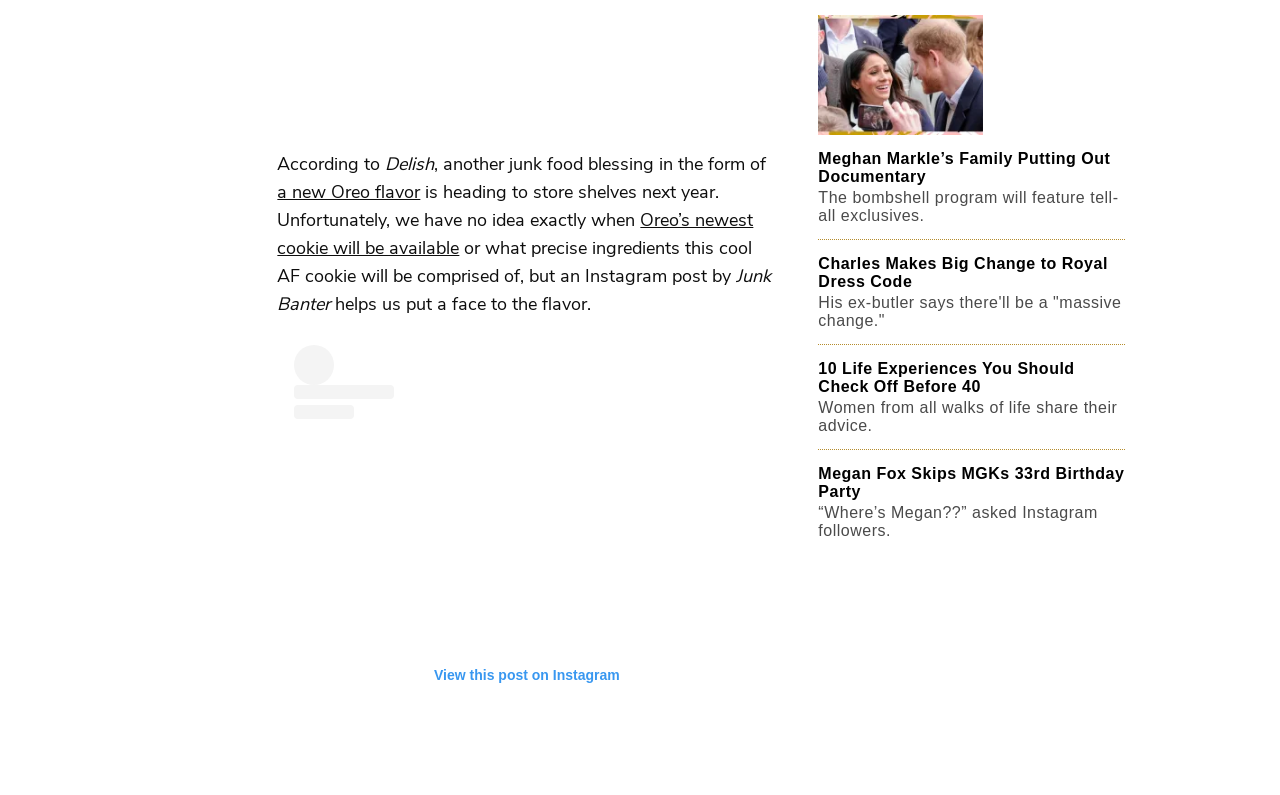Using the element description: "a new Oreo flavor", determine the bounding box coordinates. The coordinates should be in the format [left, top, right, bottom], with values between 0 and 1.

[0.217, 0.227, 0.328, 0.257]